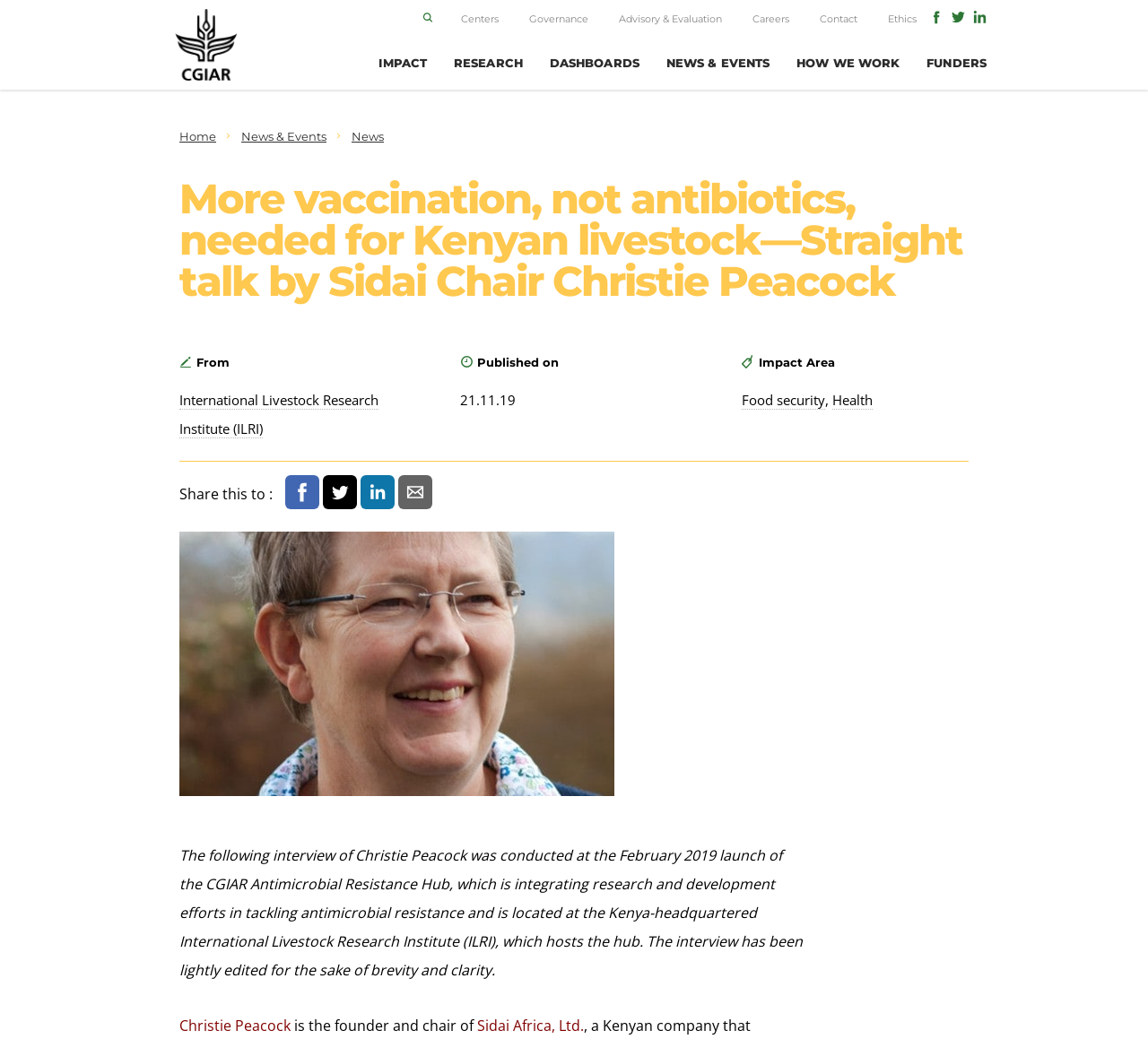What is the location of the International Livestock Research Institute (ILRI)?
Using the image as a reference, give an elaborate response to the question.

I found the answer by looking at the text that says 'the Kenya-headquartered International Livestock Research Institute (ILRI)' which indicates that the location of ILRI is Kenya.